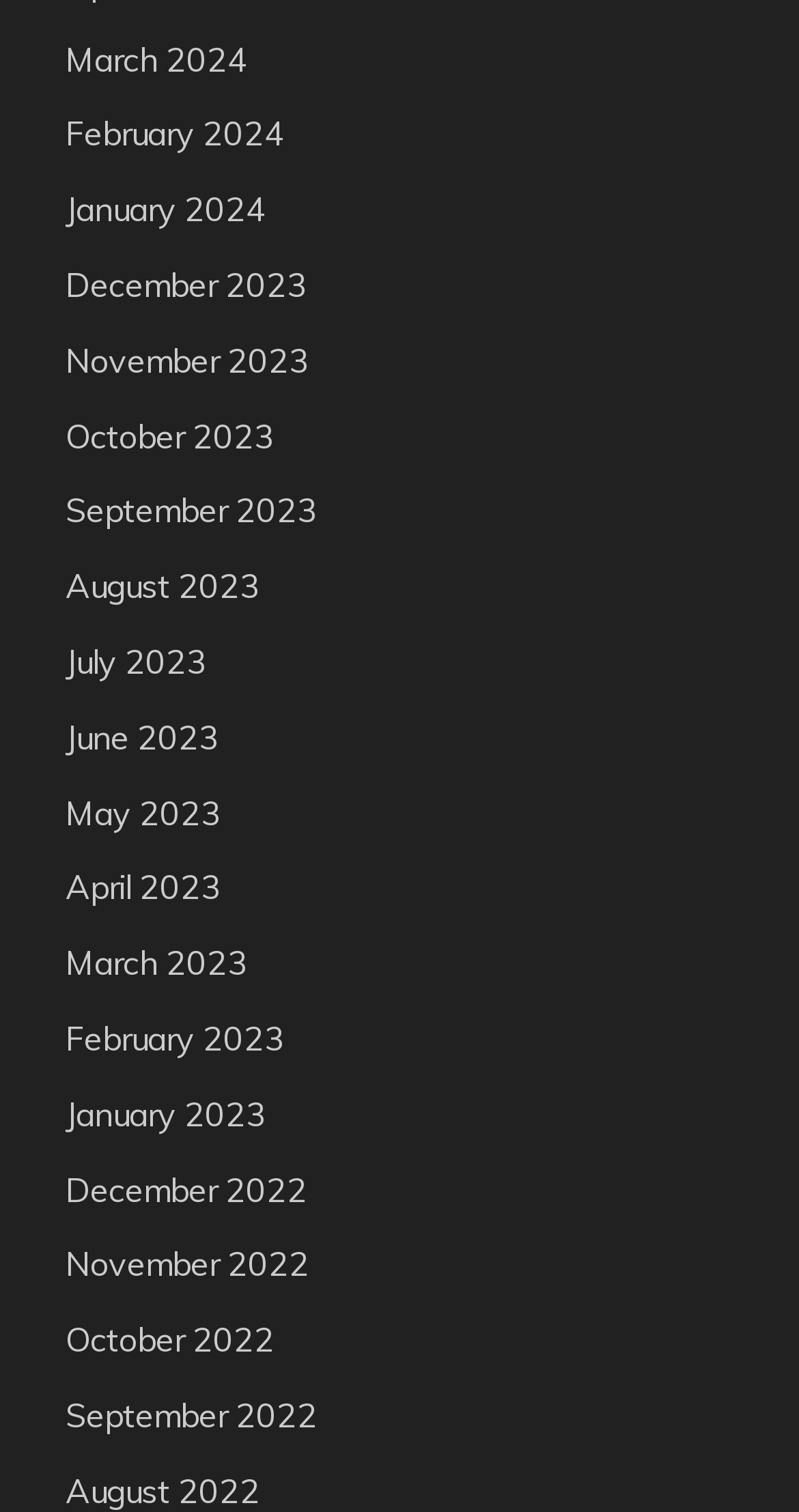Kindly respond to the following question with a single word or a brief phrase: 
How many months are listed in total?

24